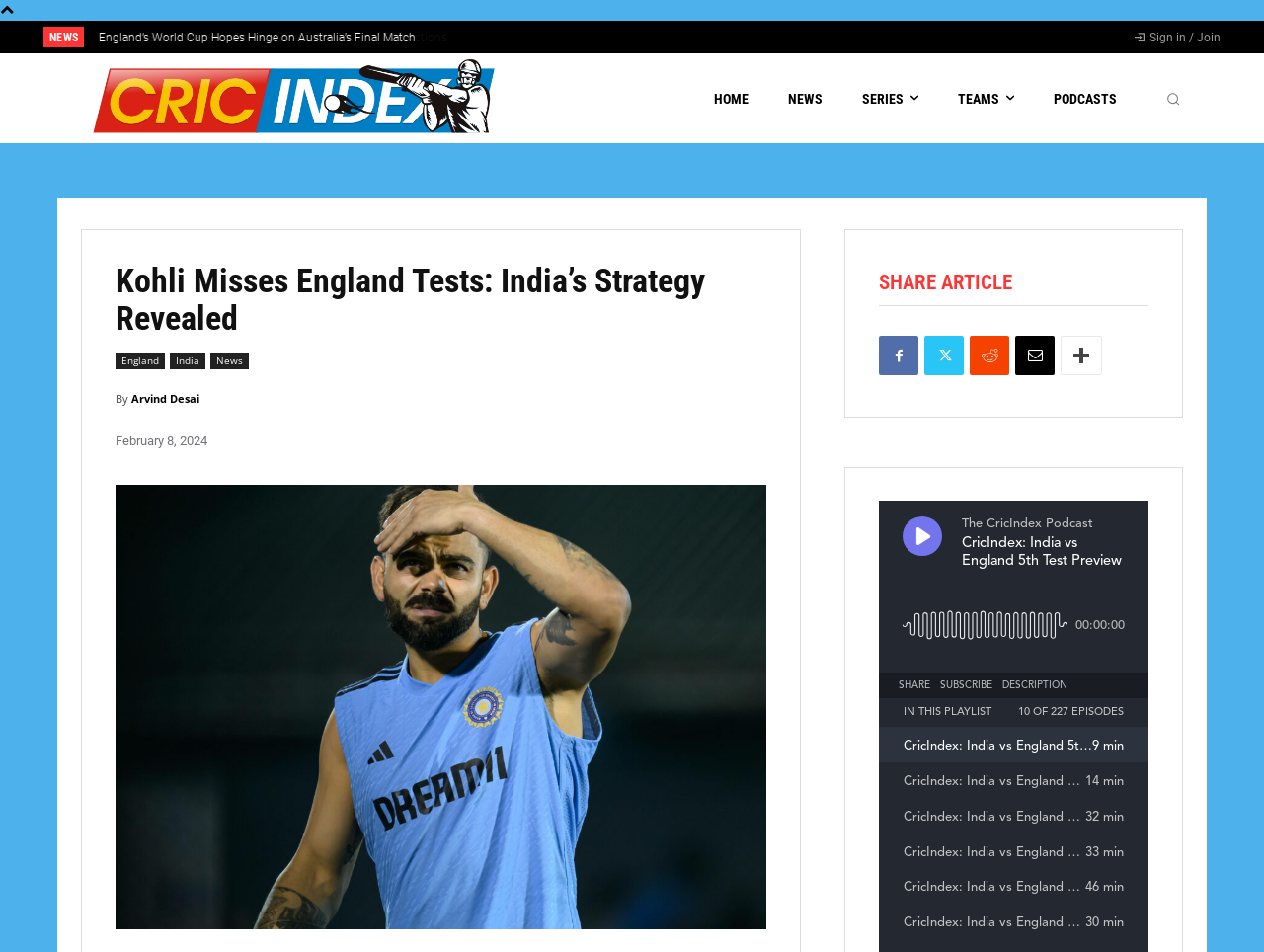Give a detailed account of the webpage's layout and content.

The webpage appears to be a news article page from Cricindex.com, with a focus on cricket news and updates. At the top of the page, there is a heading that reads "NEWS" and a logo image on the left side. Below the logo, there are several navigation links, including "HOME", "NEWS", "SERIES", "TEAMS", and "PODCASTS", which are aligned horizontally.

The main content of the page is divided into two sections. On the left side, there are five news article headings with links, including "Report: Pakistan Keeps T20 Hopes Alive with Key Win", "Report: Australia Cruise into the Super 8’s", and "England’s World Cup Hopes Hinge on Australia’s Final Match". These headings are stacked vertically, with the most recent article at the top.

On the right side, there is a featured news article with the title "Kohli Misses England Tests: India’s Strategy Revealed". Below the title, there are links to related topics, including "England", "India", and "News". The article is written by Arvind Desai and was published on February 8, 2024. There is also a "SHARE ARTICLE" section with social media links.

At the bottom of the page, there are navigation links to move to the previous or next page, as well as a search button on the right side.